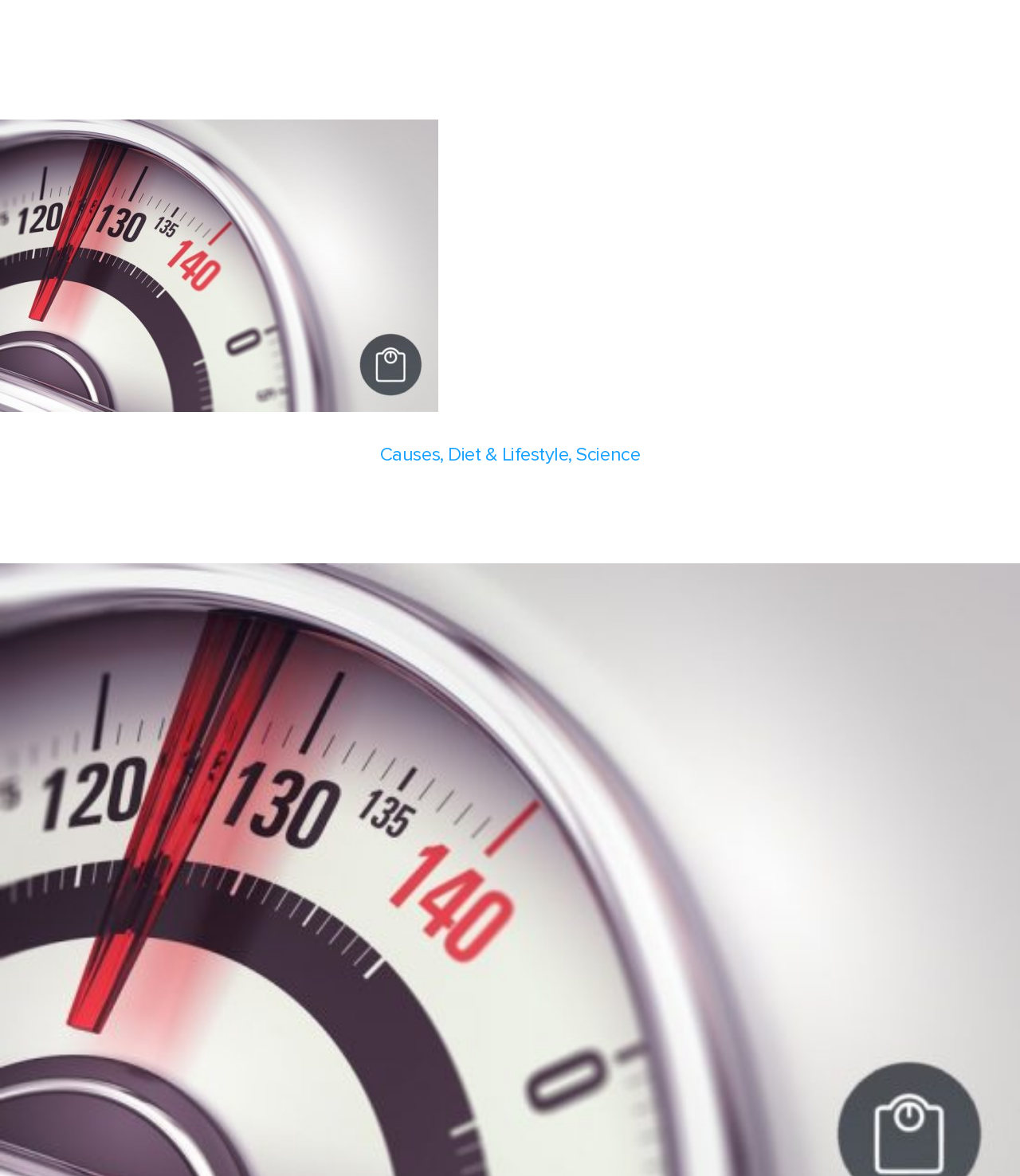Create an elaborate caption for the webpage.

The webpage is about the relationship between being overweight and snoring. At the top, there is a header section that spans the entire width of the page, containing the title "Overweight – Record Your Snoring". Below this, there is a smaller header section that takes up the full width, with the title "Overweight and Snoring: A Vicious Circle" in a larger font size. 

To the right of the title, there is a section displaying the post date, "August 3, 2018June 21, 2022", and the author, "admin". Below this, there is a horizontal line of text that reads "Causes, Diet & Lifestyle, Science", which appears to be a category or tag list.

Further down the page, there is another instance of the title "Overweight and Snoring: A Vicious Circle", which seems to be the main heading of the article. The overall structure of the page suggests that it is a blog post or article discussing the connection between being overweight and snoring.